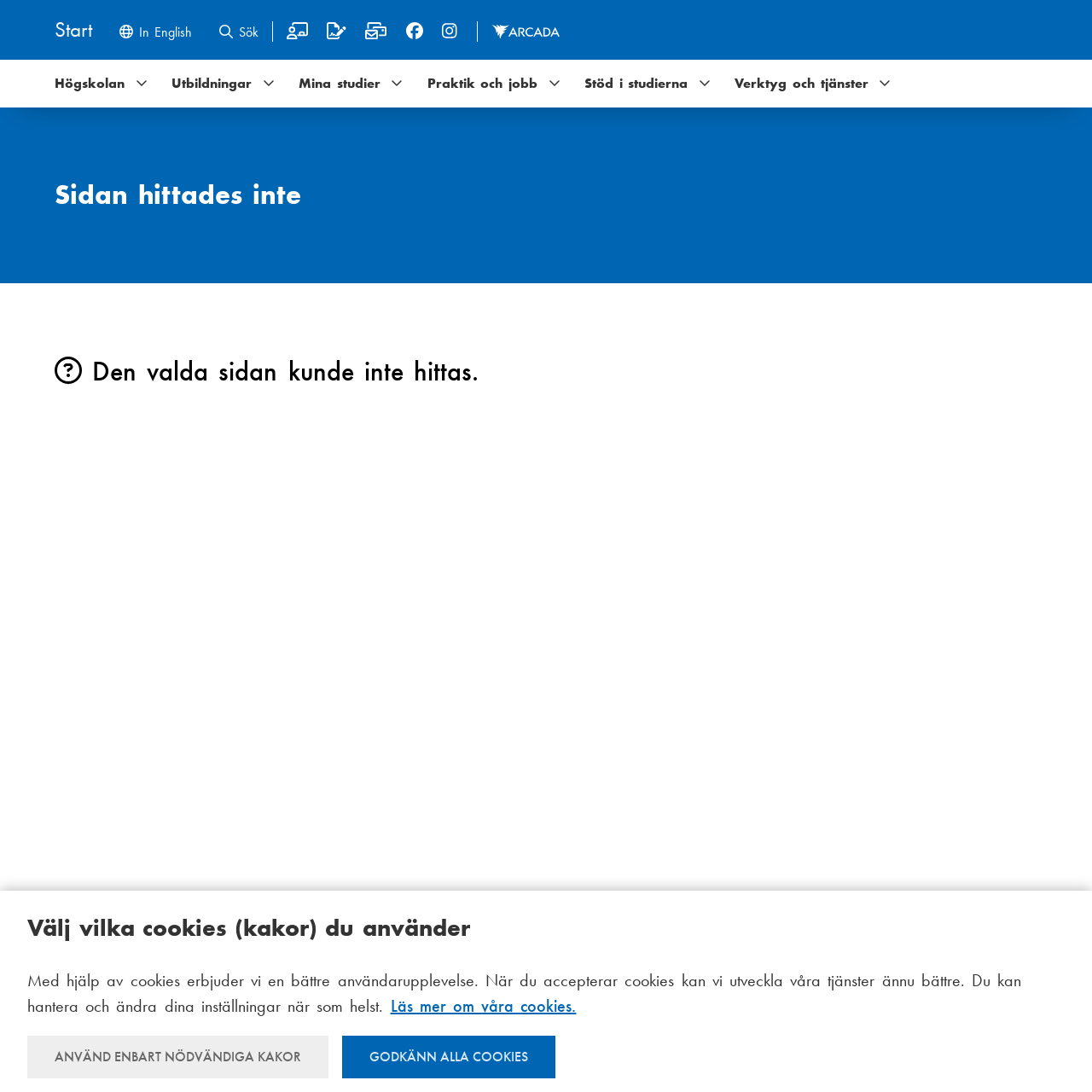Please determine the bounding box coordinates of the section I need to click to accomplish this instruction: "Search".

[0.201, 0.021, 0.236, 0.041]